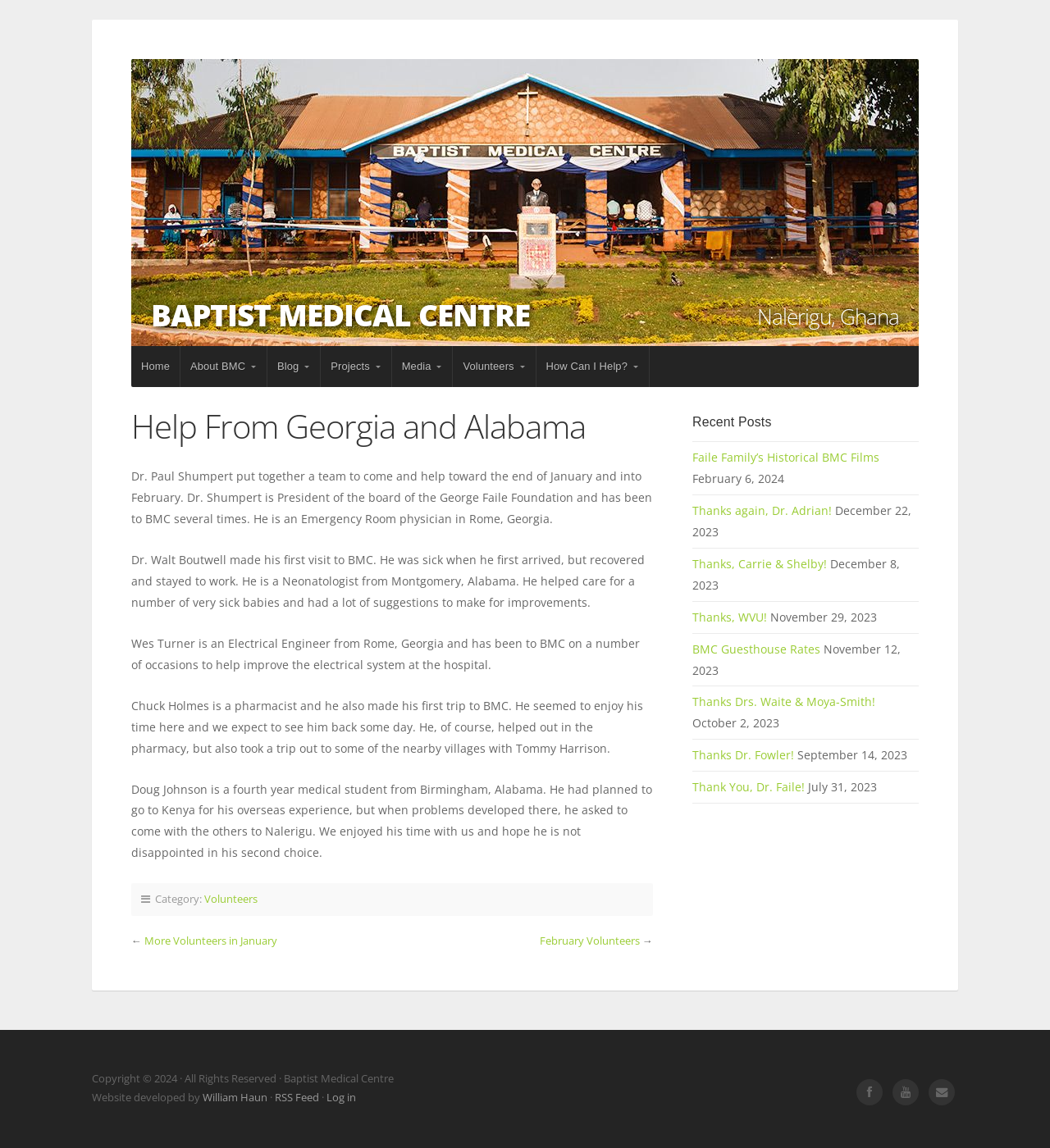How many links are there in the 'Recent Posts' section?
Answer with a single word or short phrase according to what you see in the image.

8